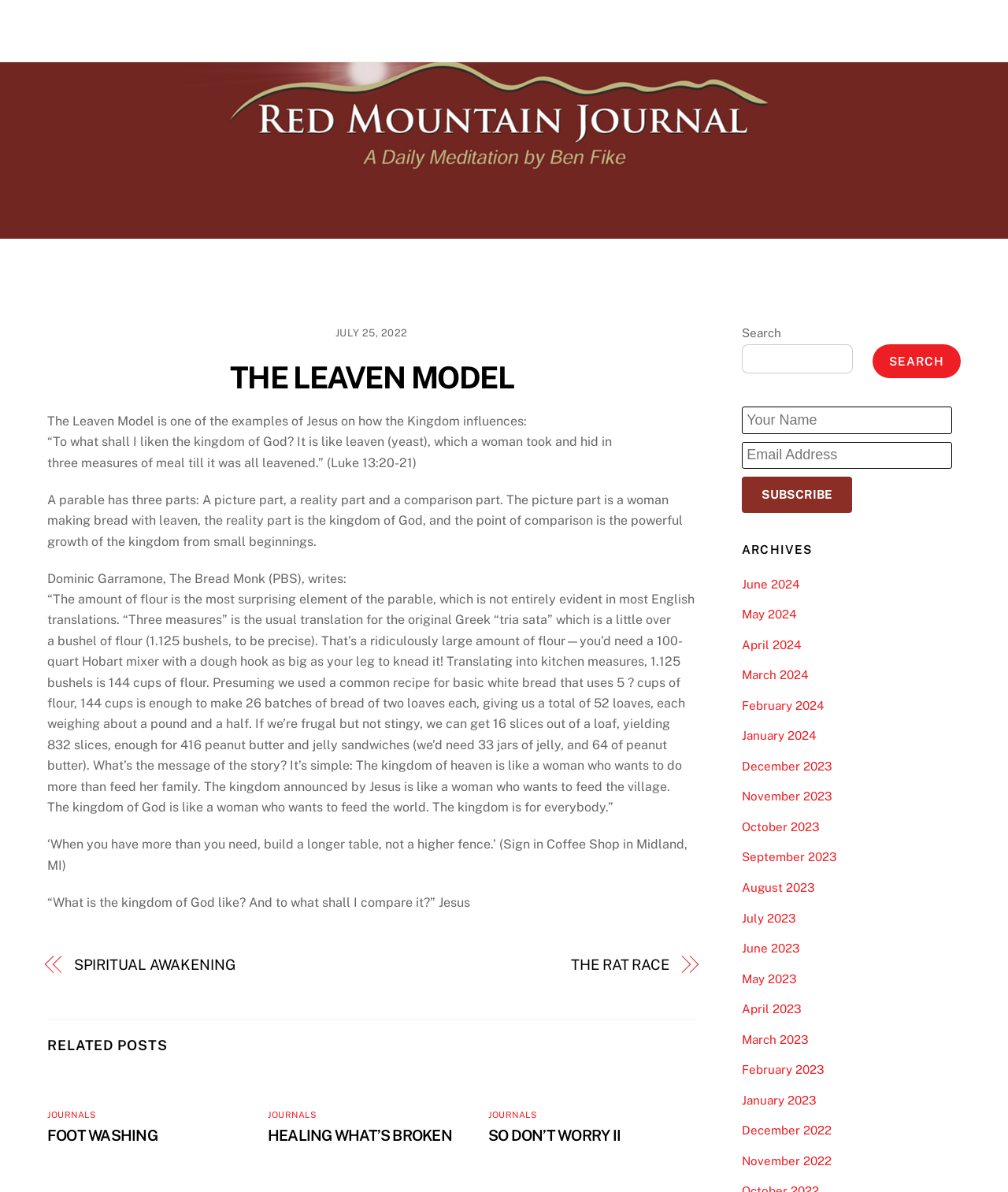Identify and provide the bounding box for the element described by: "parent_node: SUBSCRIBE name="Email-Address" placeholder="Email Address"".

[0.736, 0.37, 0.944, 0.393]